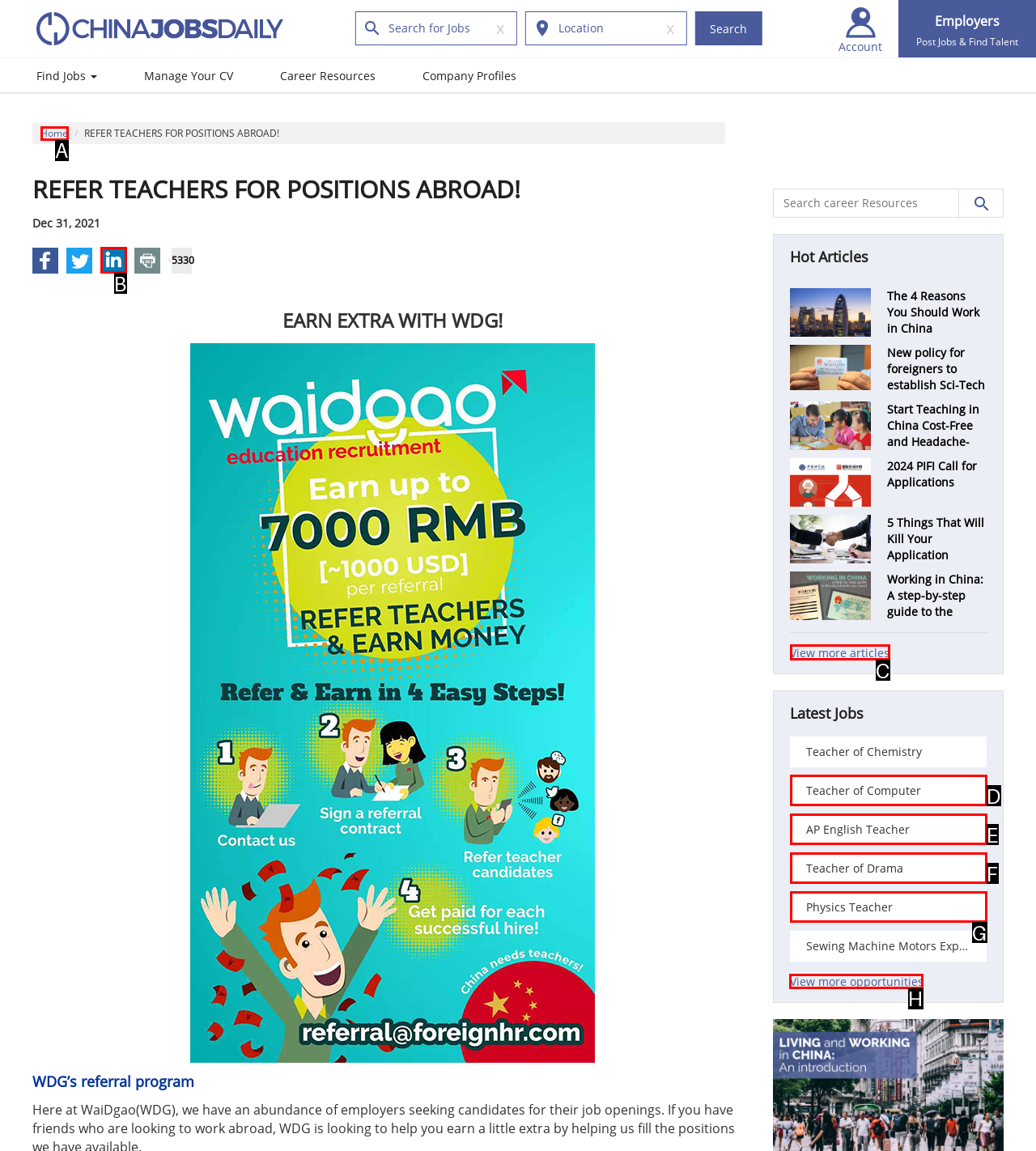Choose the UI element to click on to achieve this task: View more opportunities. Reply with the letter representing the selected element.

H